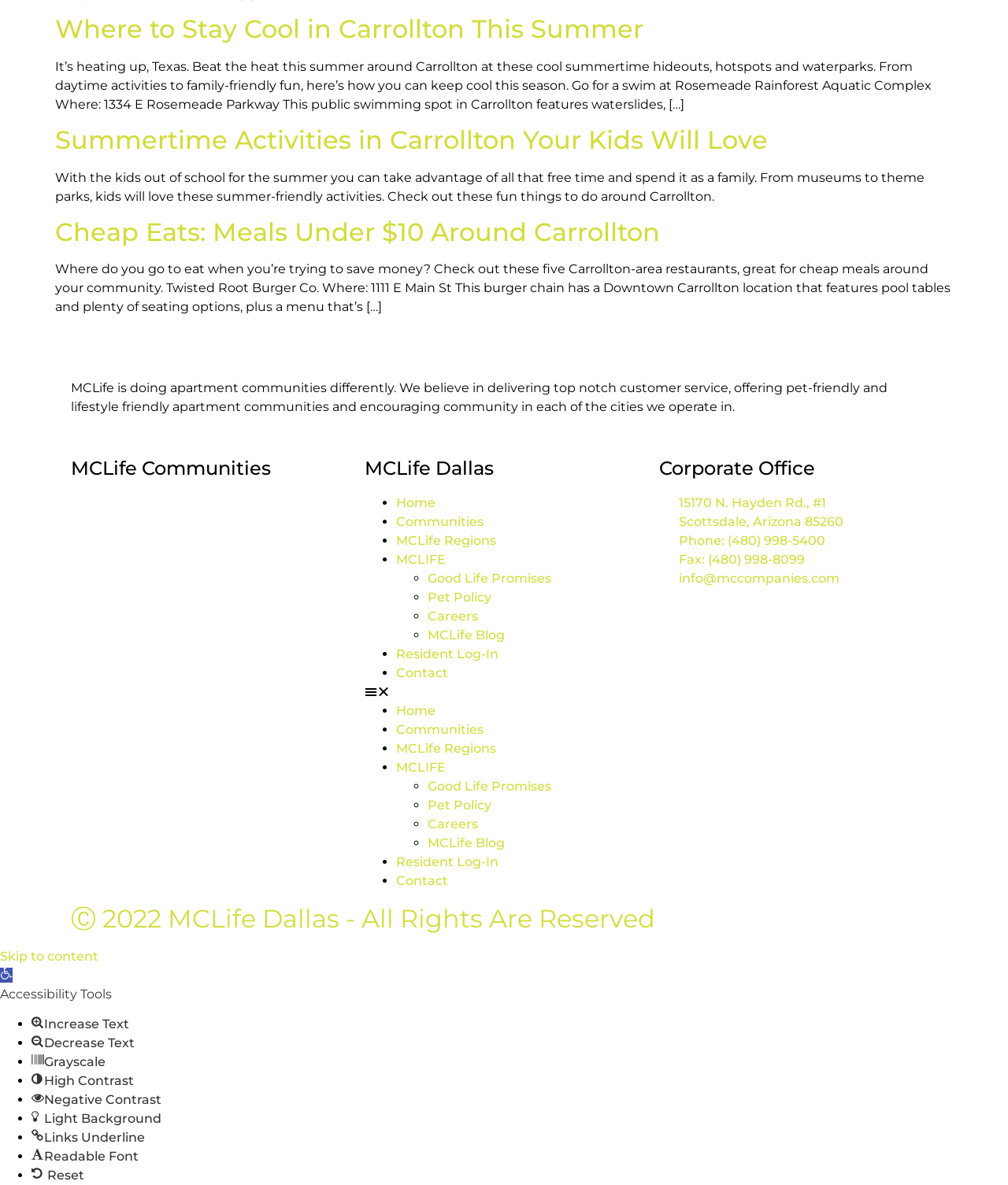Identify the bounding box coordinates of the clickable section necessary to follow the following instruction: "Explore 'Cheap Eats: Meals Under $10 Around Carrollton'". The coordinates should be presented as four float numbers from 0 to 1, i.e., [left, top, right, bottom].

[0.055, 0.183, 0.655, 0.209]